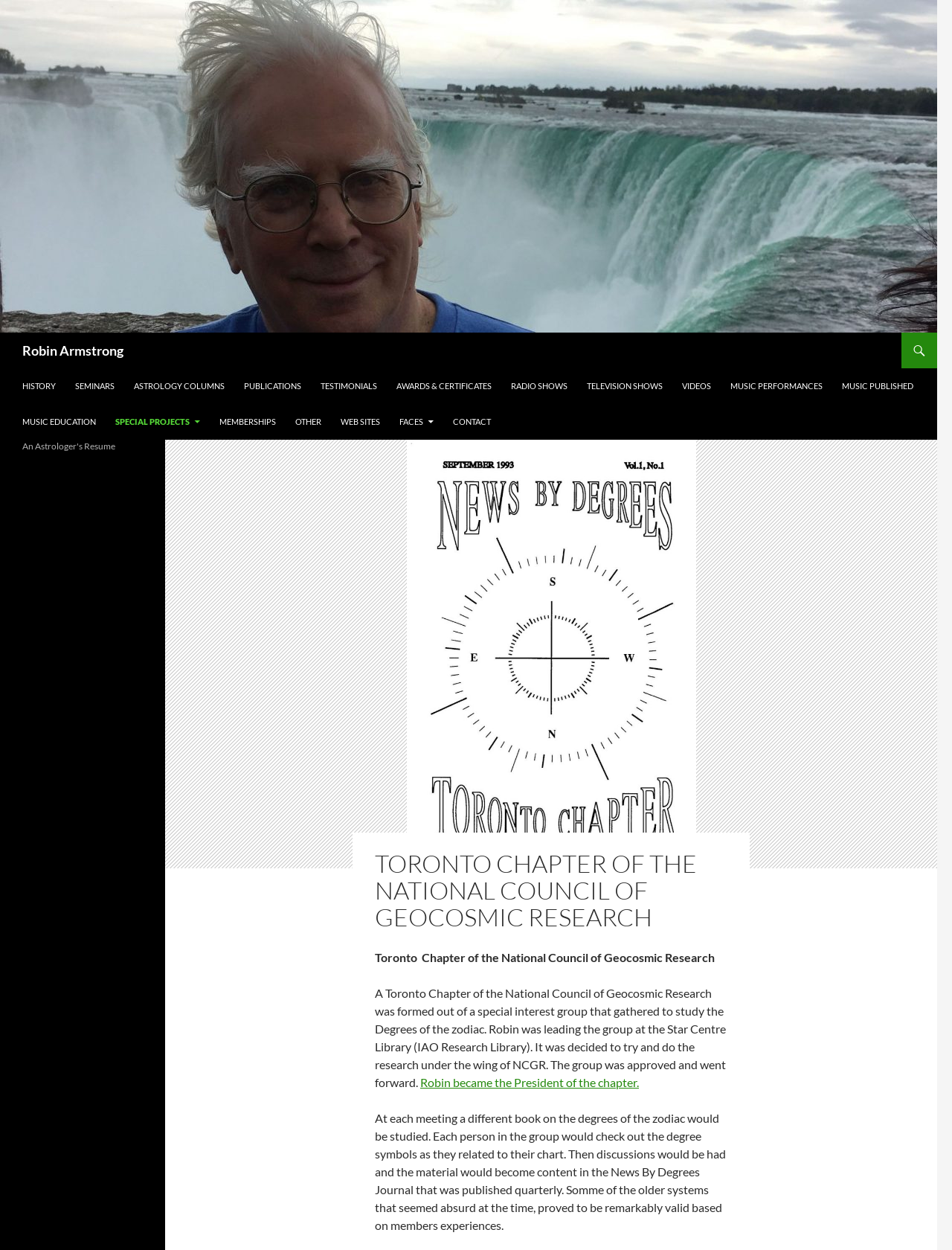What was published quarterly?
Using the image as a reference, answer with just one word or a short phrase.

News By Degrees Journal